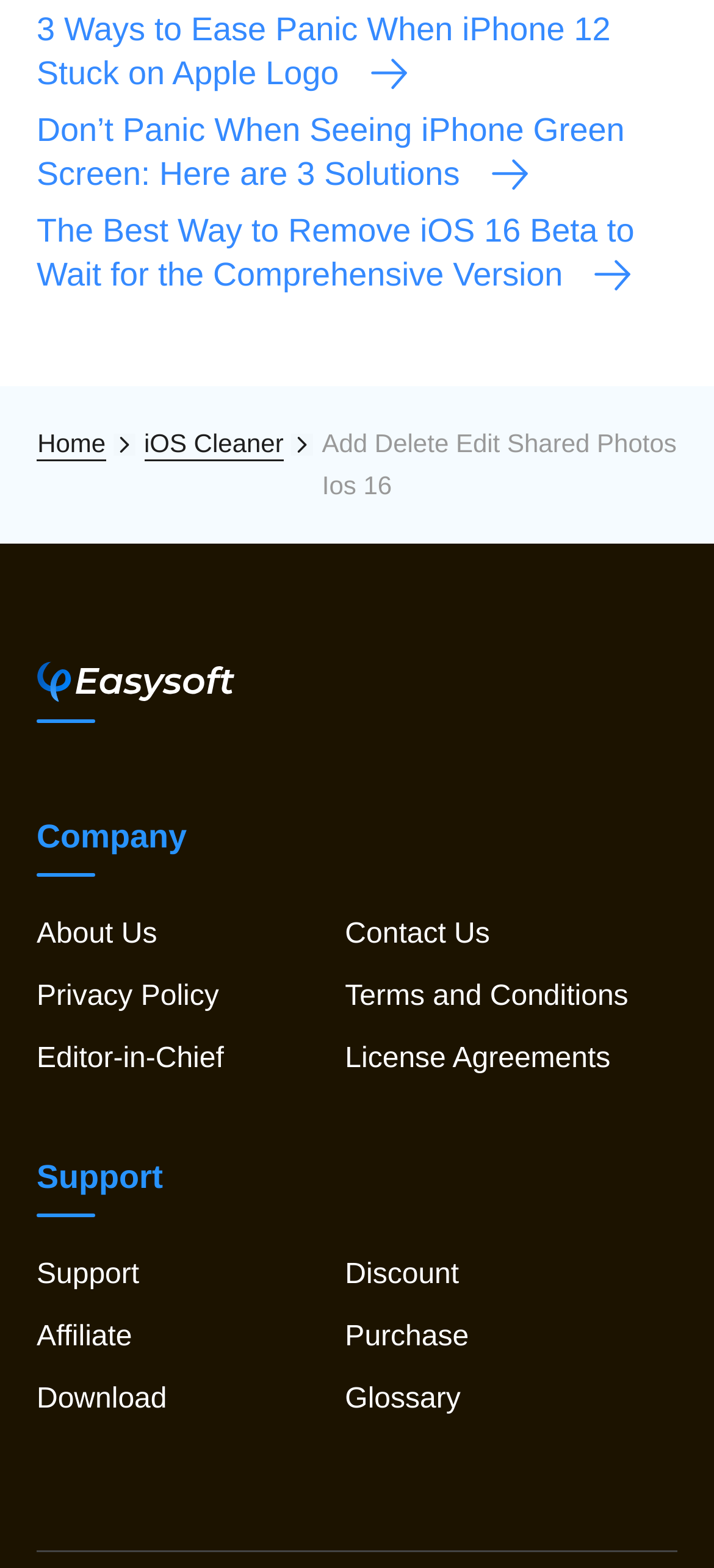Carefully observe the image and respond to the question with a detailed answer:
How many sections are there in the webpage?

The webpage has three main sections: the top section with links, the middle section with a static text 'Add Delete Edit Shared Photos Ios 16', and the bottom section with multiple links and descriptions.